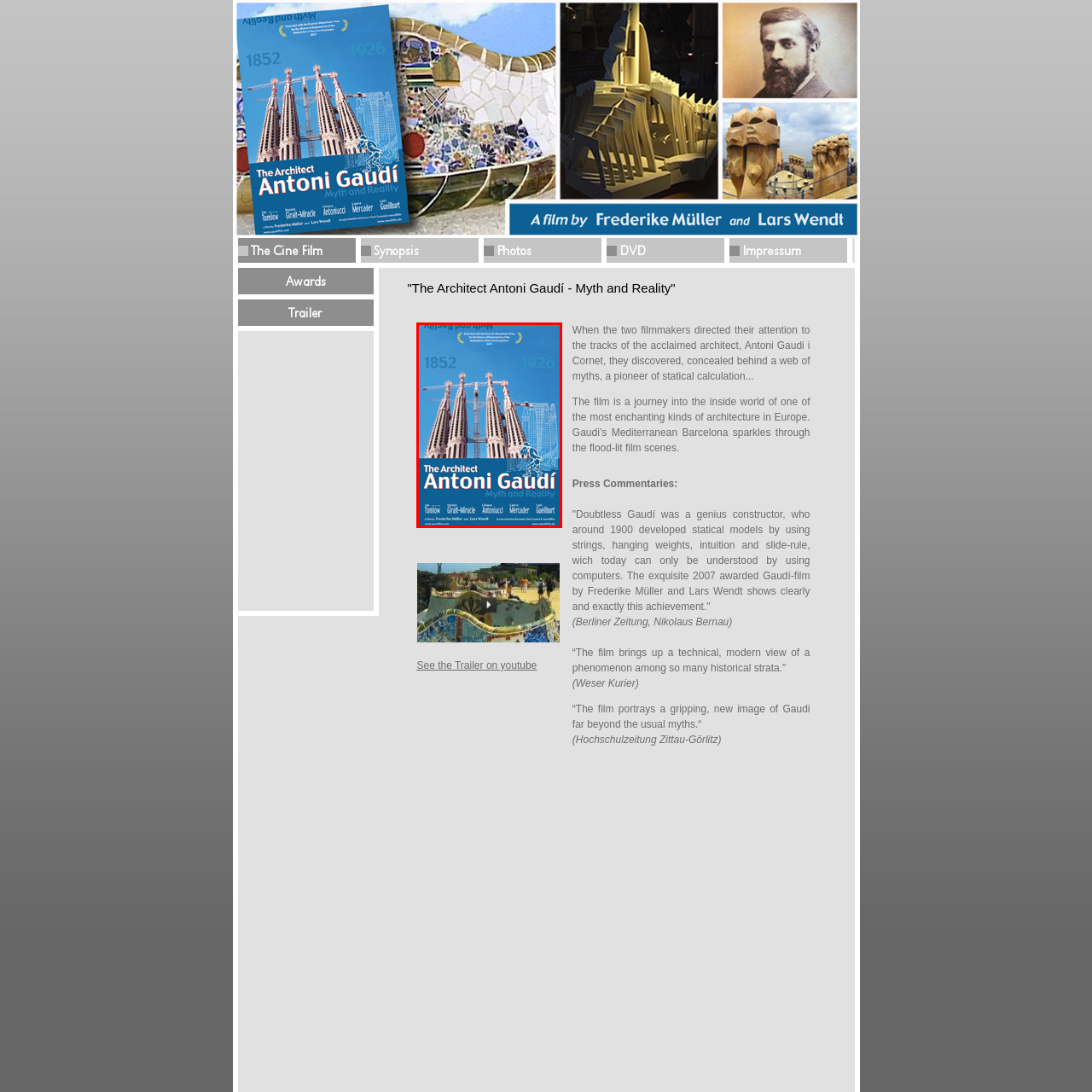Generate a meticulous caption for the image that is highlighted by the red boundary line.

The image features the promotional poster for the film "The Architect Antoni Gaudí - Myth and Reality." This captivating artwork showcases the towering spires of the iconic Sagrada Família, a monumental masterpiece by Antoni Gaudí, set against a striking blue background. The title prominently displays "The Architect Antoni Gaudí" in bold white lettering, with the subtitle "Myth and Reality" positioned below. The poster includes the years marking Gaudí's life, 1852 and 1926, emphasizing his enduring legacy. Additionally, the names of the filmmakers, Frederike Müller and Lars Wendt, appear at the bottom, highlighting the collaborative effort behind this cinematic exploration of Gaudí's architectural genius and the myths surrounding his work. This visual representation promises viewers an insightful journey into the life and innovations of one of history's most influential architects.